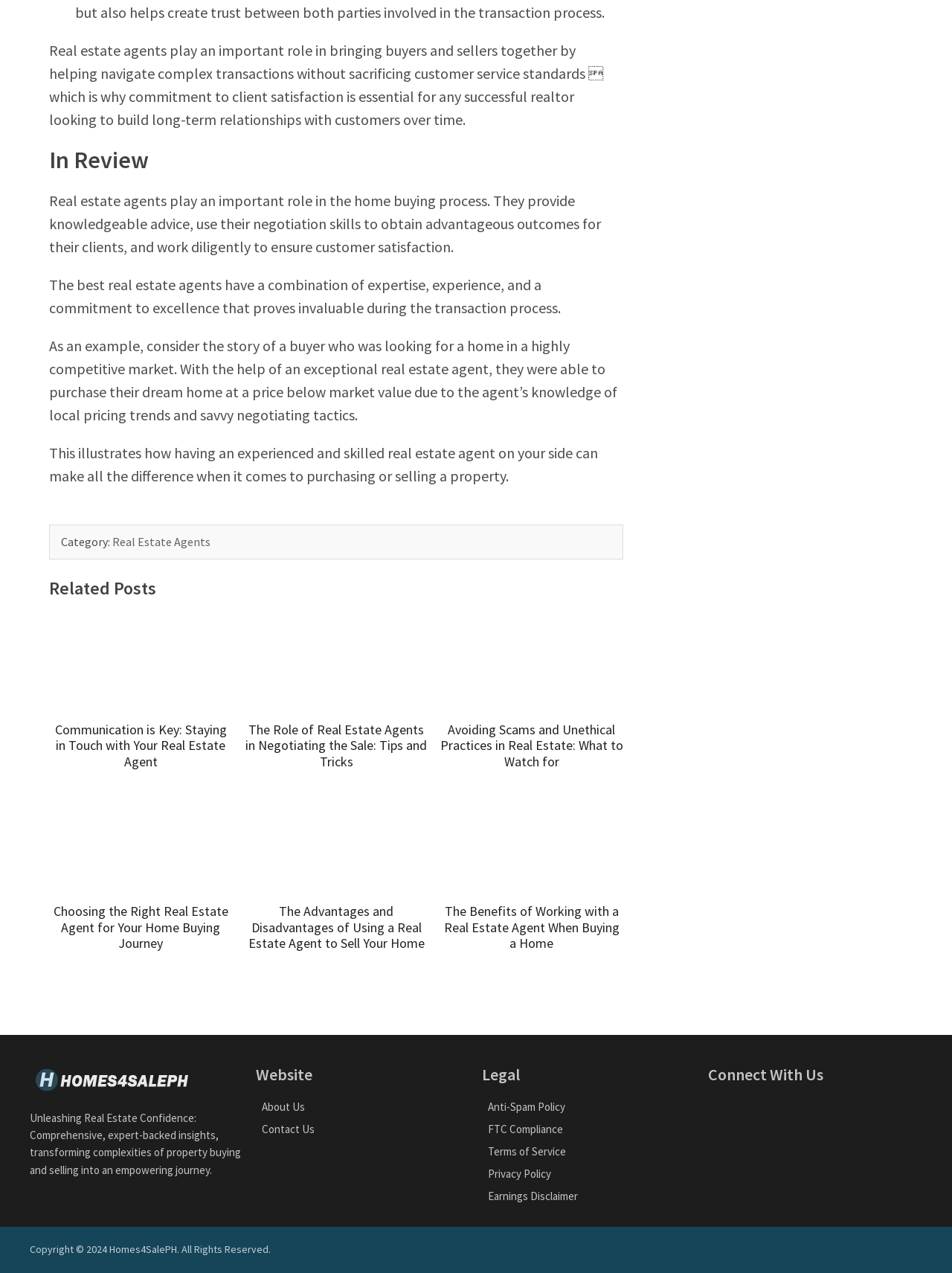Observe the image and answer the following question in detail: What is the name of the website?

The name of the website is 'Homes4SalePH', which is indicated by the image and the link at the bottom of the webpage.